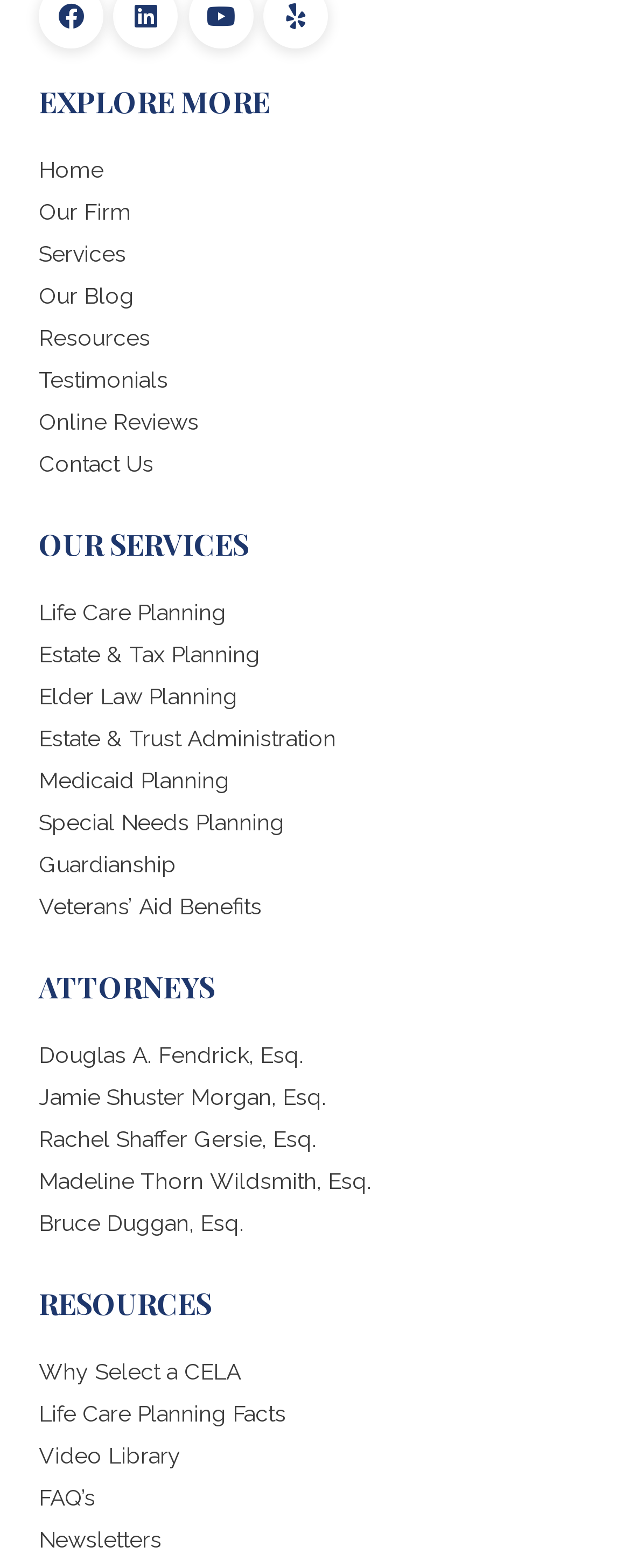Please specify the bounding box coordinates for the clickable region that will help you carry out the instruction: "go to Learning".

None